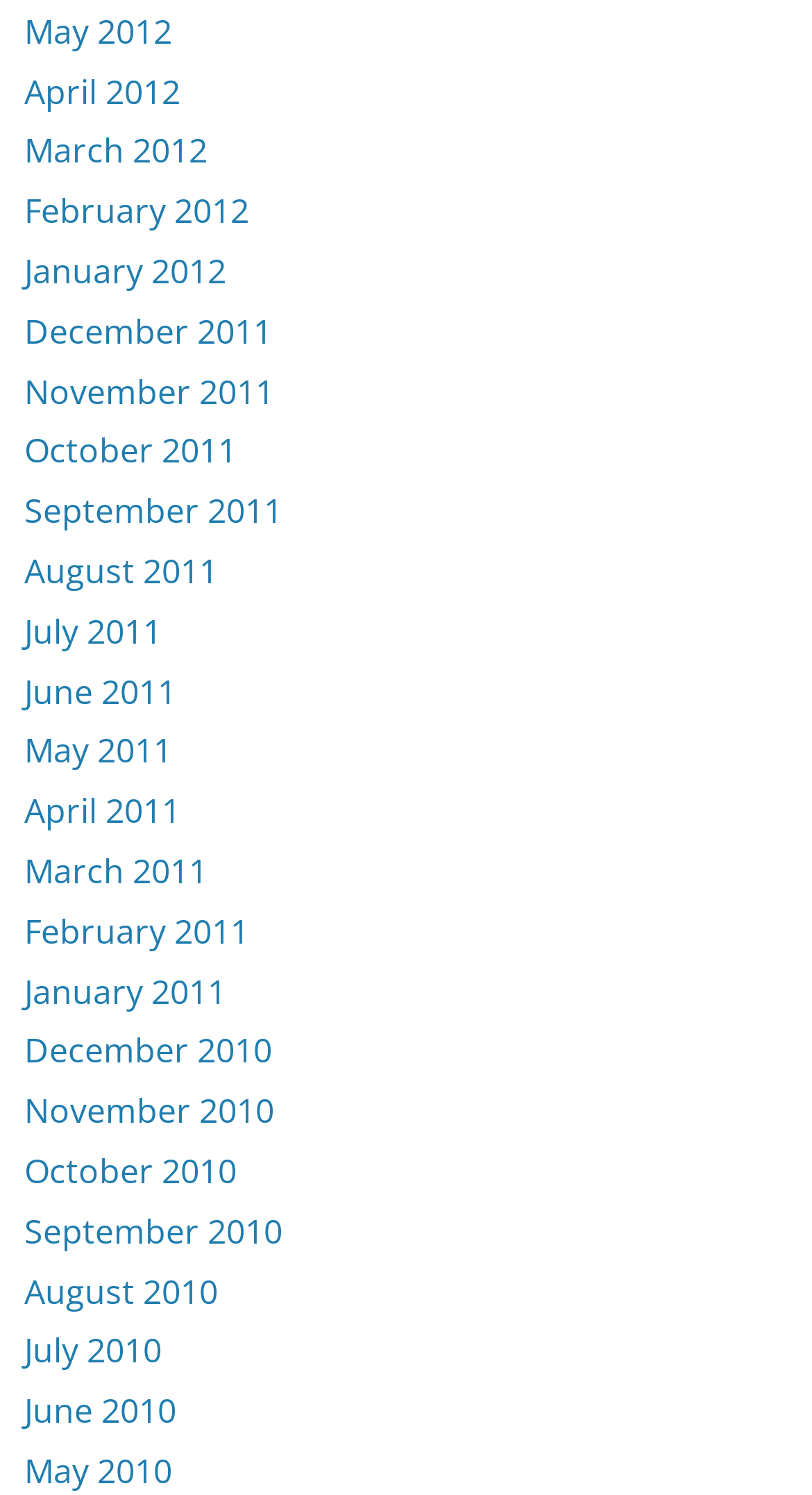Kindly determine the bounding box coordinates for the clickable area to achieve the given instruction: "view January 2011".

[0.03, 0.647, 0.279, 0.678]